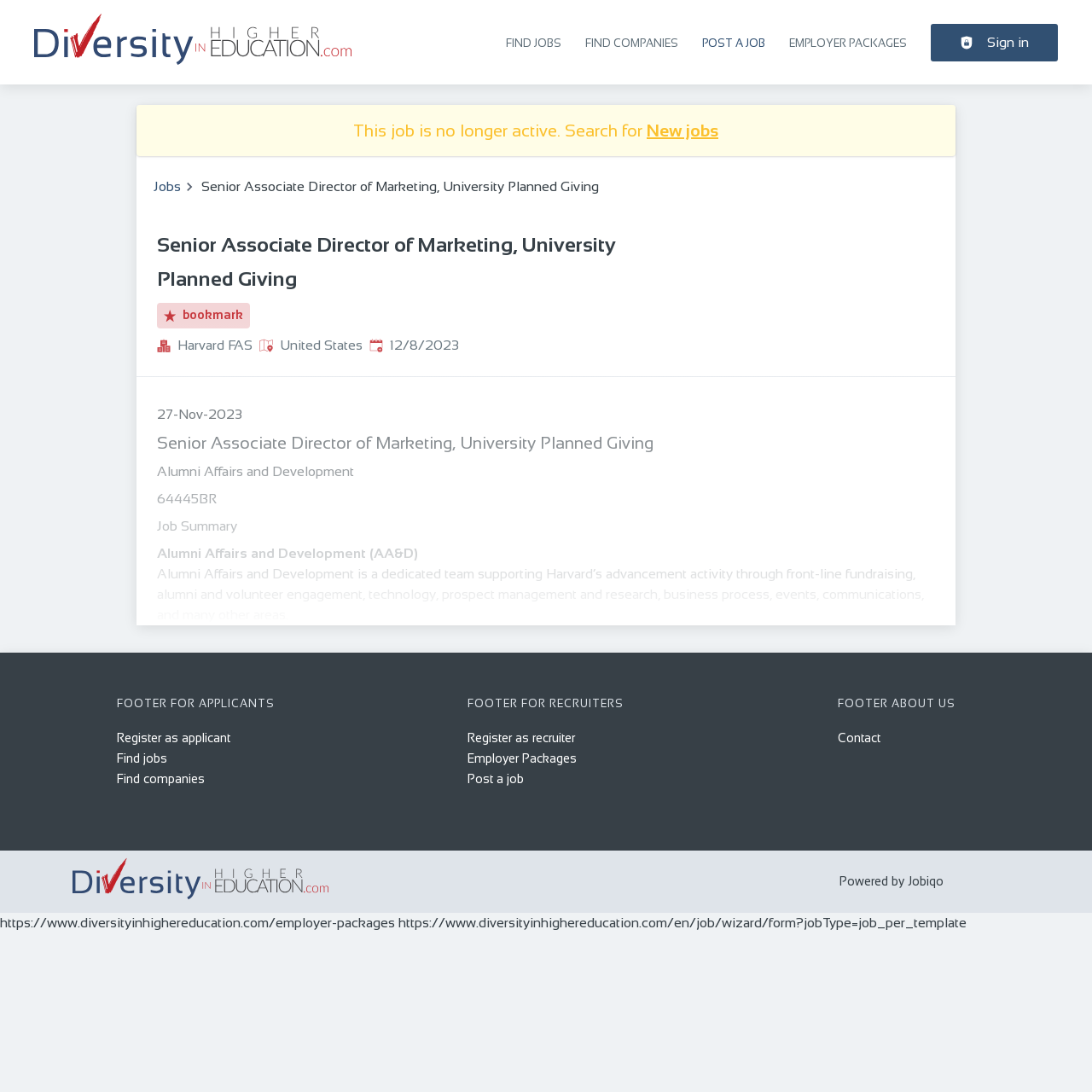Identify and generate the primary title of the webpage.

Senior Associate Director of Marketing, University Planned Giving